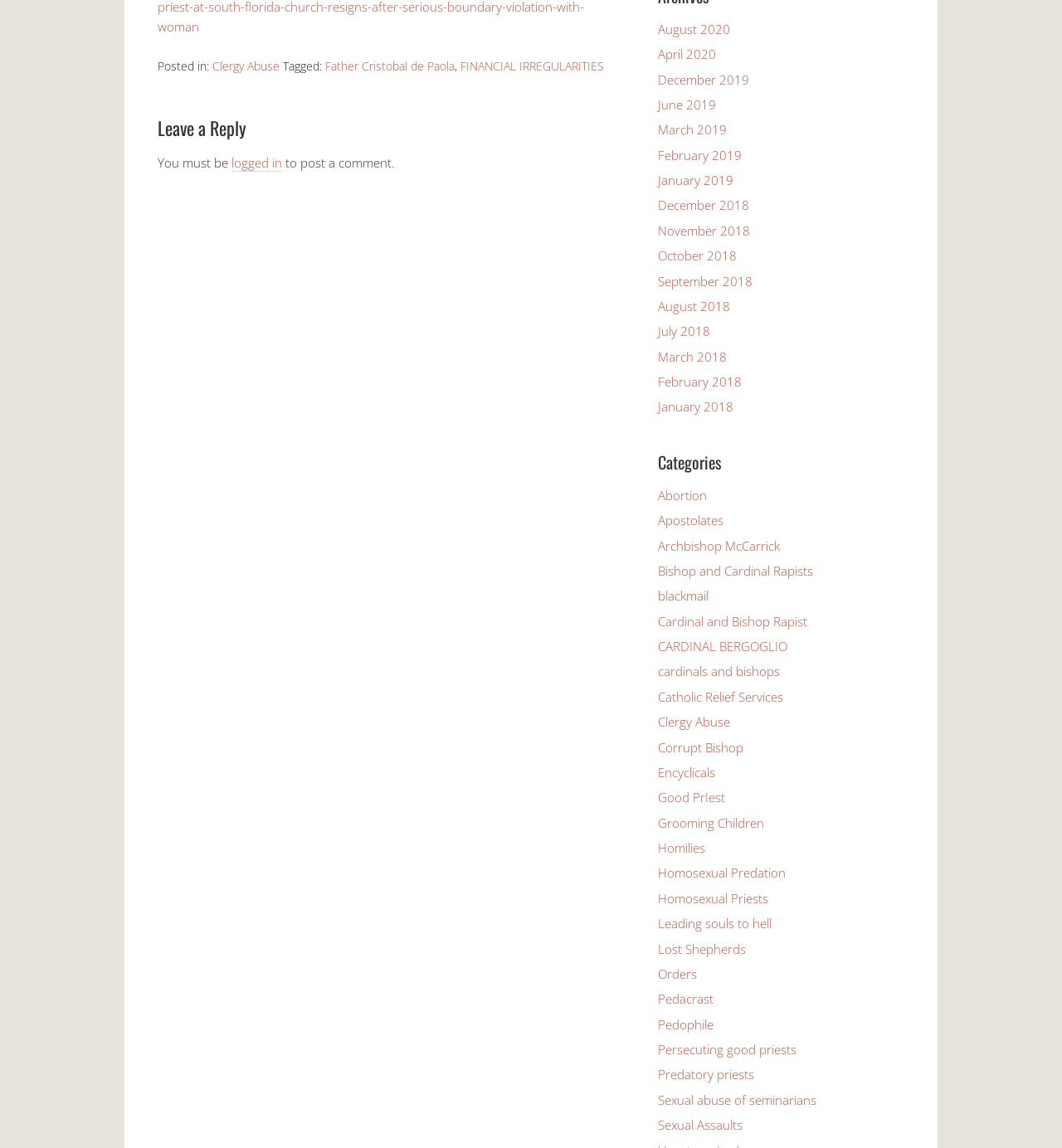Please reply to the following question using a single word or phrase: 
What is the purpose of the 'Leave a Reply' section?

To post a comment